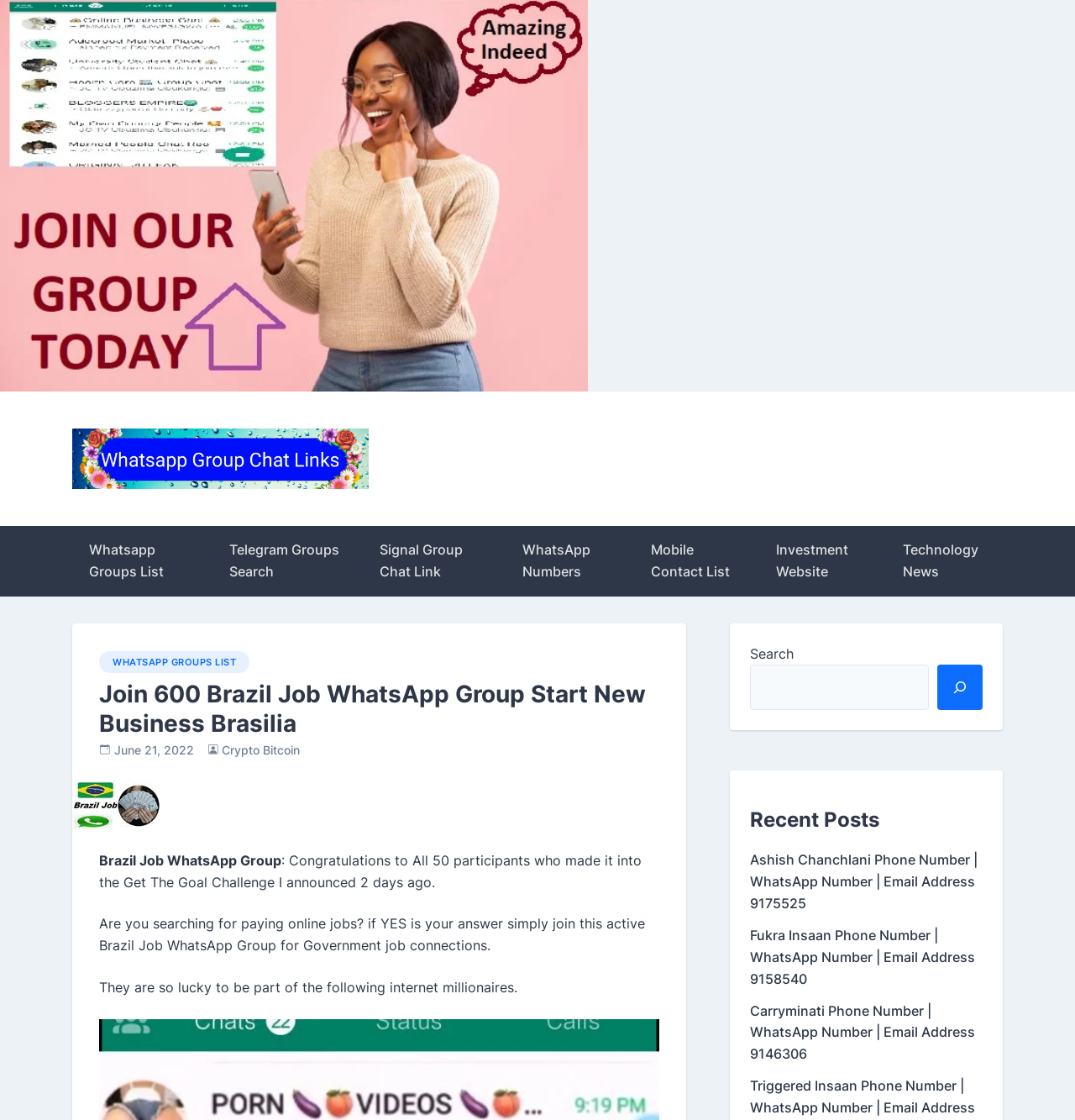Based on the element description: "parent_node: Skip to content", identify the UI element and provide its bounding box coordinates. Use four float numbers between 0 and 1, [left, top, right, bottom].

[0.0, 0.166, 0.547, 0.181]